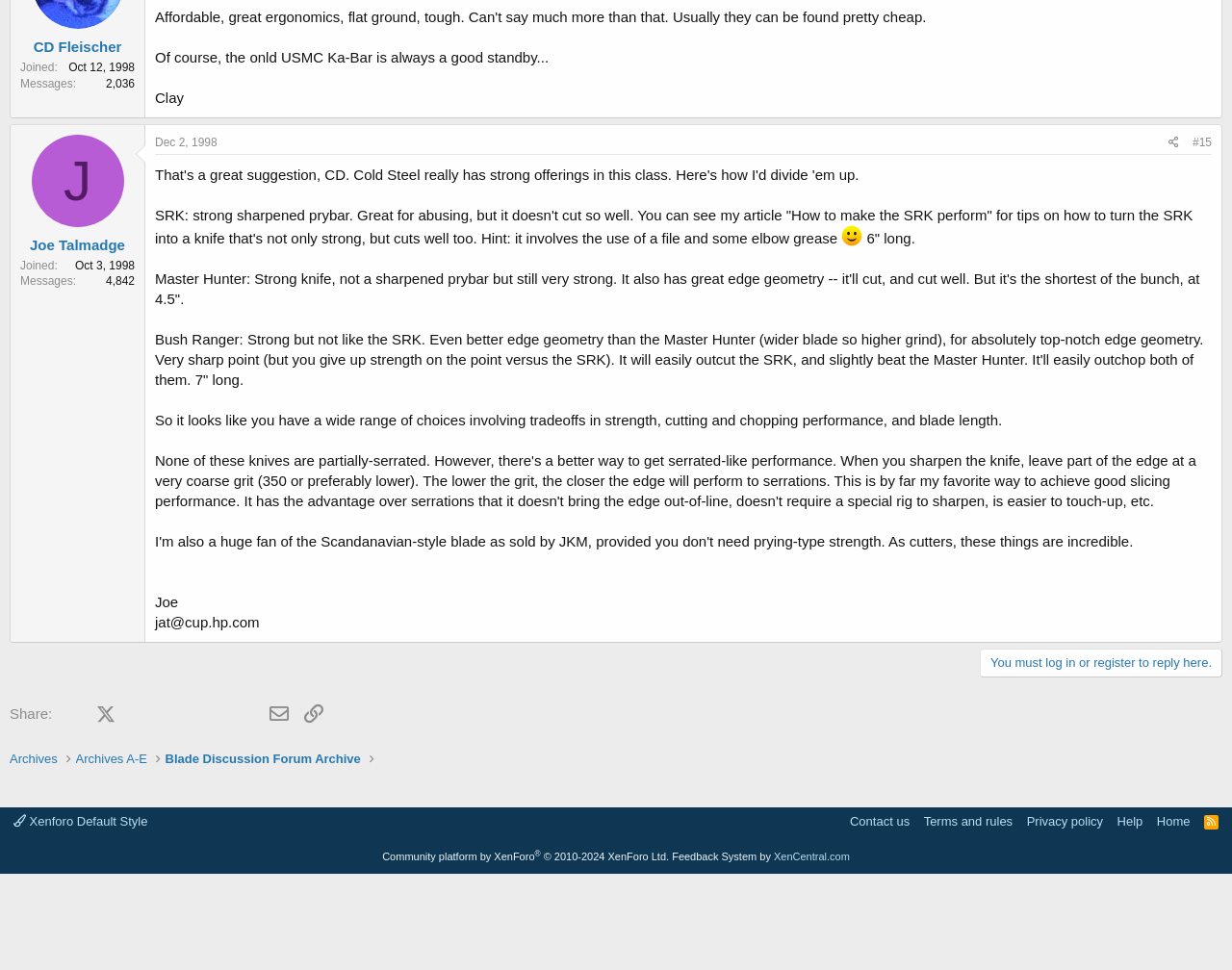Show the bounding box coordinates for the HTML element described as: "Terms and rules".

[0.747, 0.837, 0.825, 0.856]